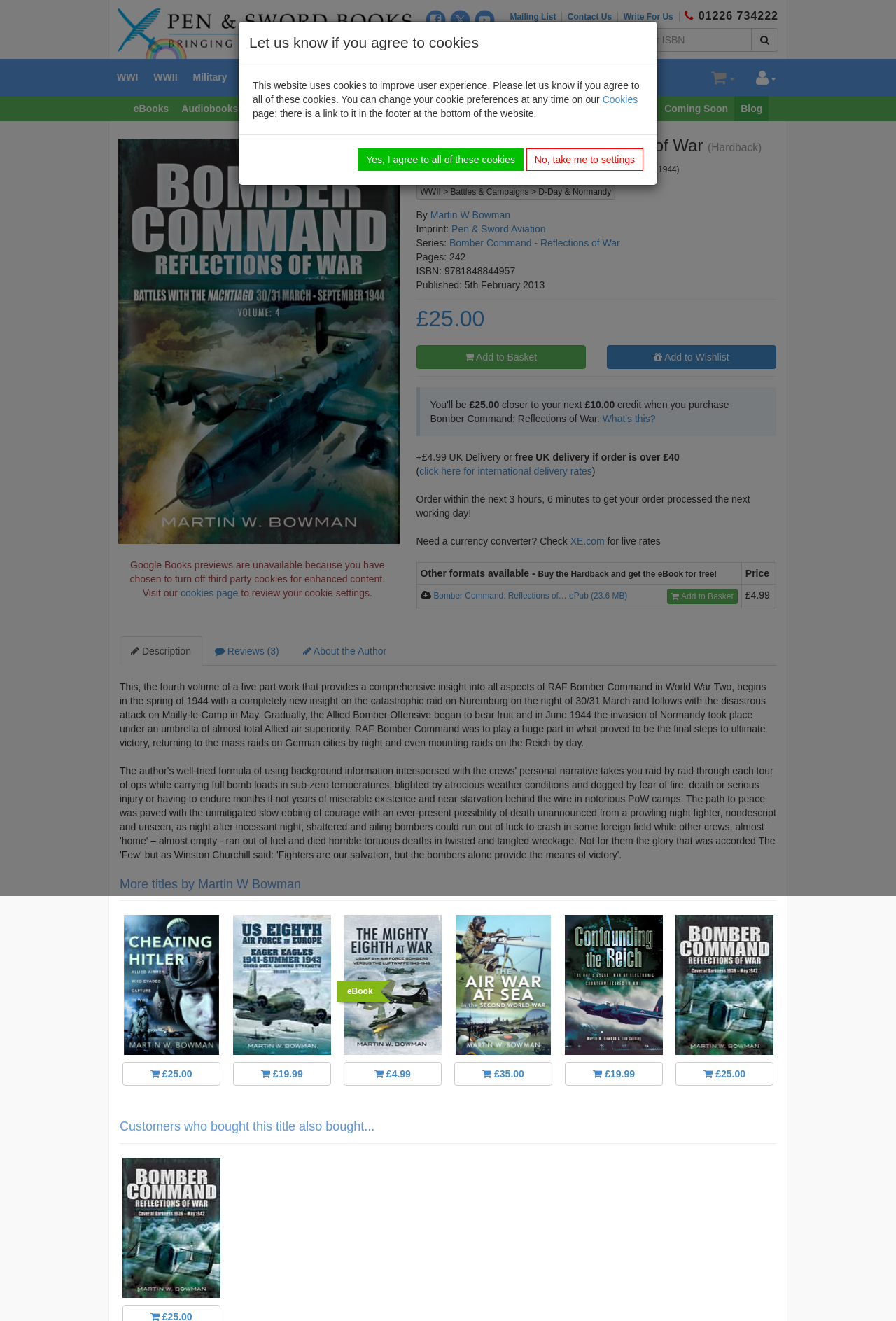Determine the bounding box coordinates for the area that should be clicked to carry out the following instruction: "Contact Us".

[0.633, 0.009, 0.69, 0.016]